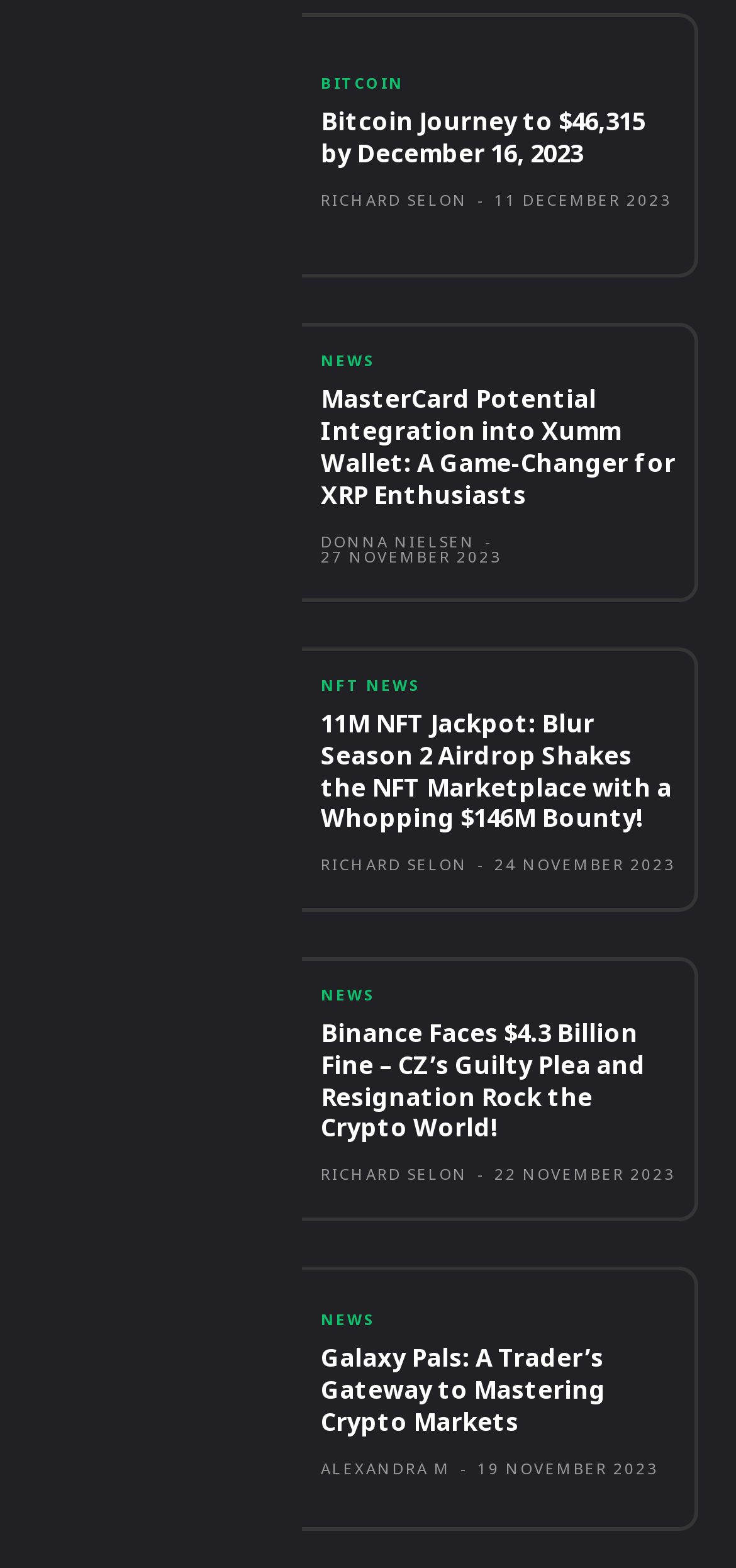Please locate the bounding box coordinates of the element that needs to be clicked to achieve the following instruction: "Check 11M NFT Jackpot: Blur Season 2 Airdrop Shakes the NFT Marketplace with a Whopping $146M Bounty!". The coordinates should be four float numbers between 0 and 1, i.e., [left, top, right, bottom].

[0.436, 0.451, 0.918, 0.532]